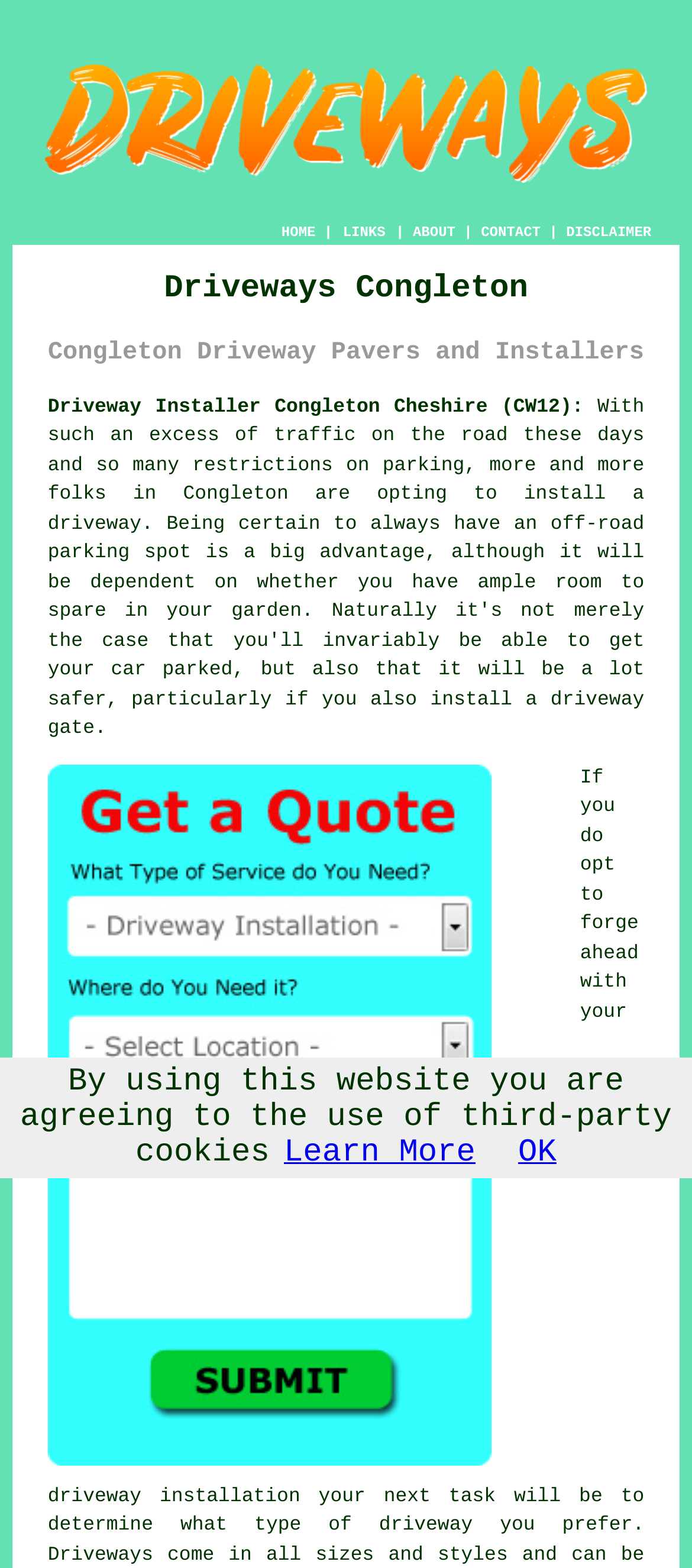Specify the bounding box coordinates of the area that needs to be clicked to achieve the following instruction: "Click the Driveways link".

[0.069, 0.985, 0.221, 0.999]